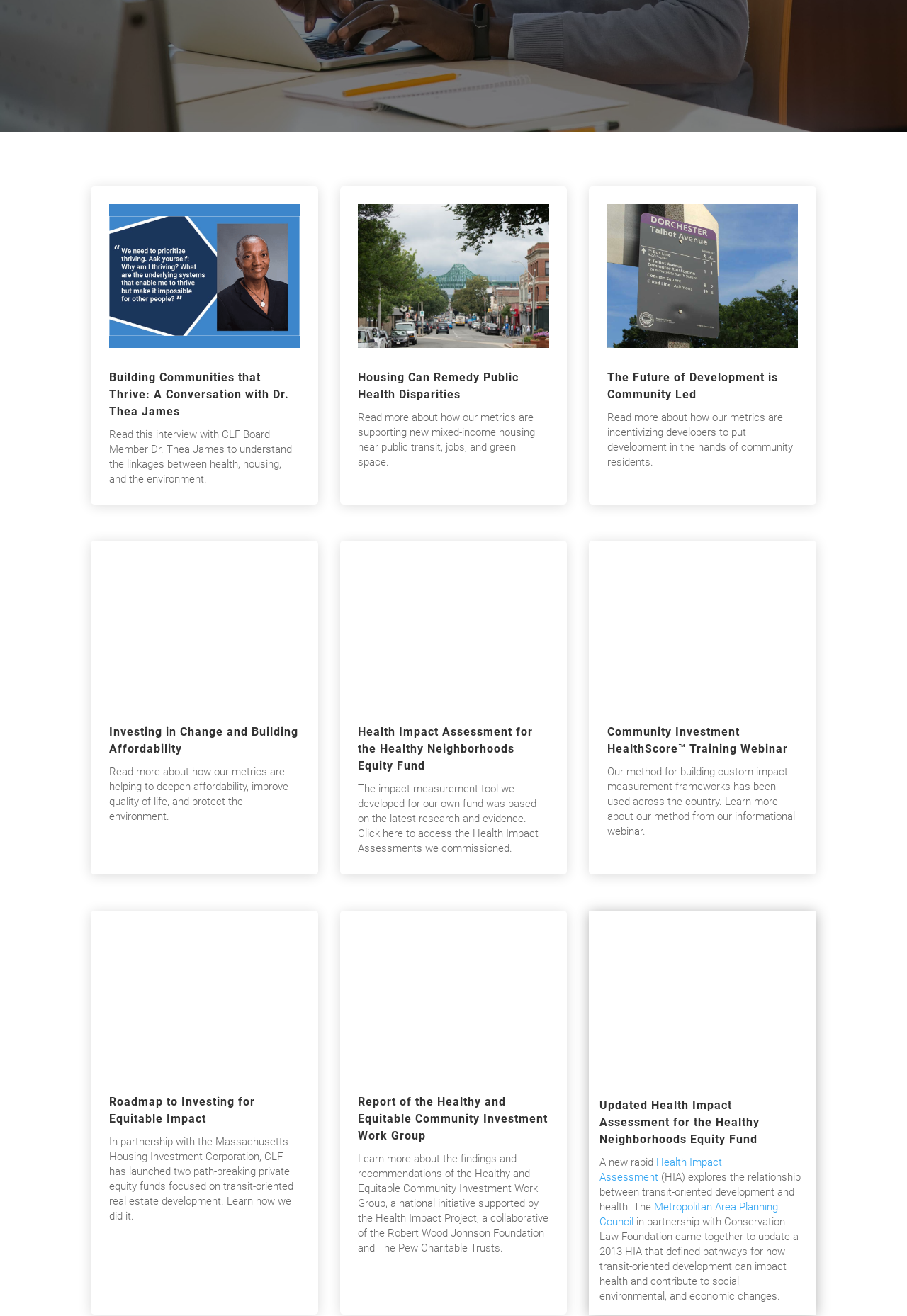Specify the bounding box coordinates (top-left x, top-left y, bottom-right x, bottom-right y) of the UI element in the screenshot that matches this description: Health Impact Assessment

[0.661, 0.878, 0.796, 0.899]